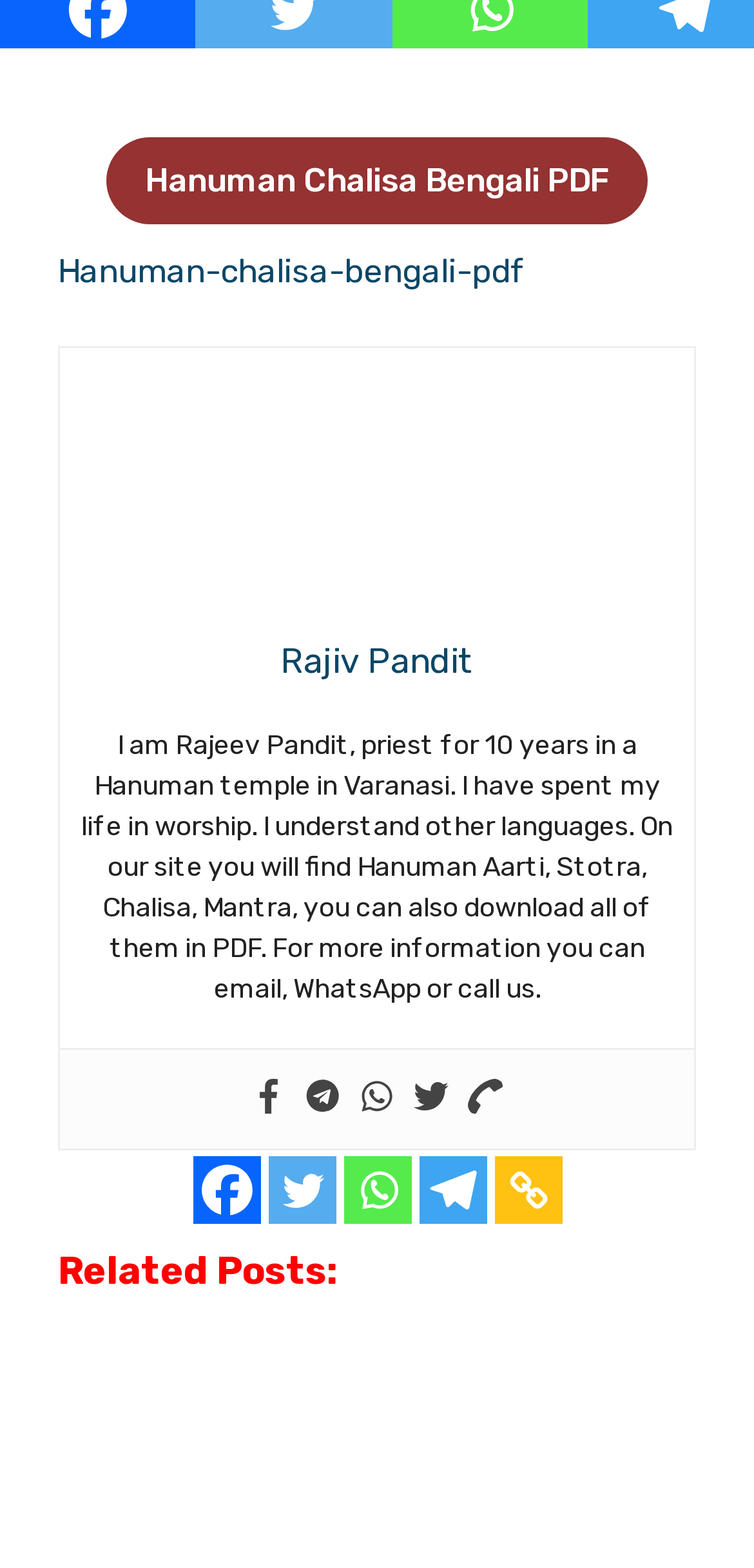Bounding box coordinates are specified in the format (top-left x, top-left y, bottom-right x, bottom-right y). All values are floating point numbers bounded between 0 and 1. Please provide the bounding box coordinate of the region this sentence describes: title="Telegram"

[0.405, 0.688, 0.451, 0.714]